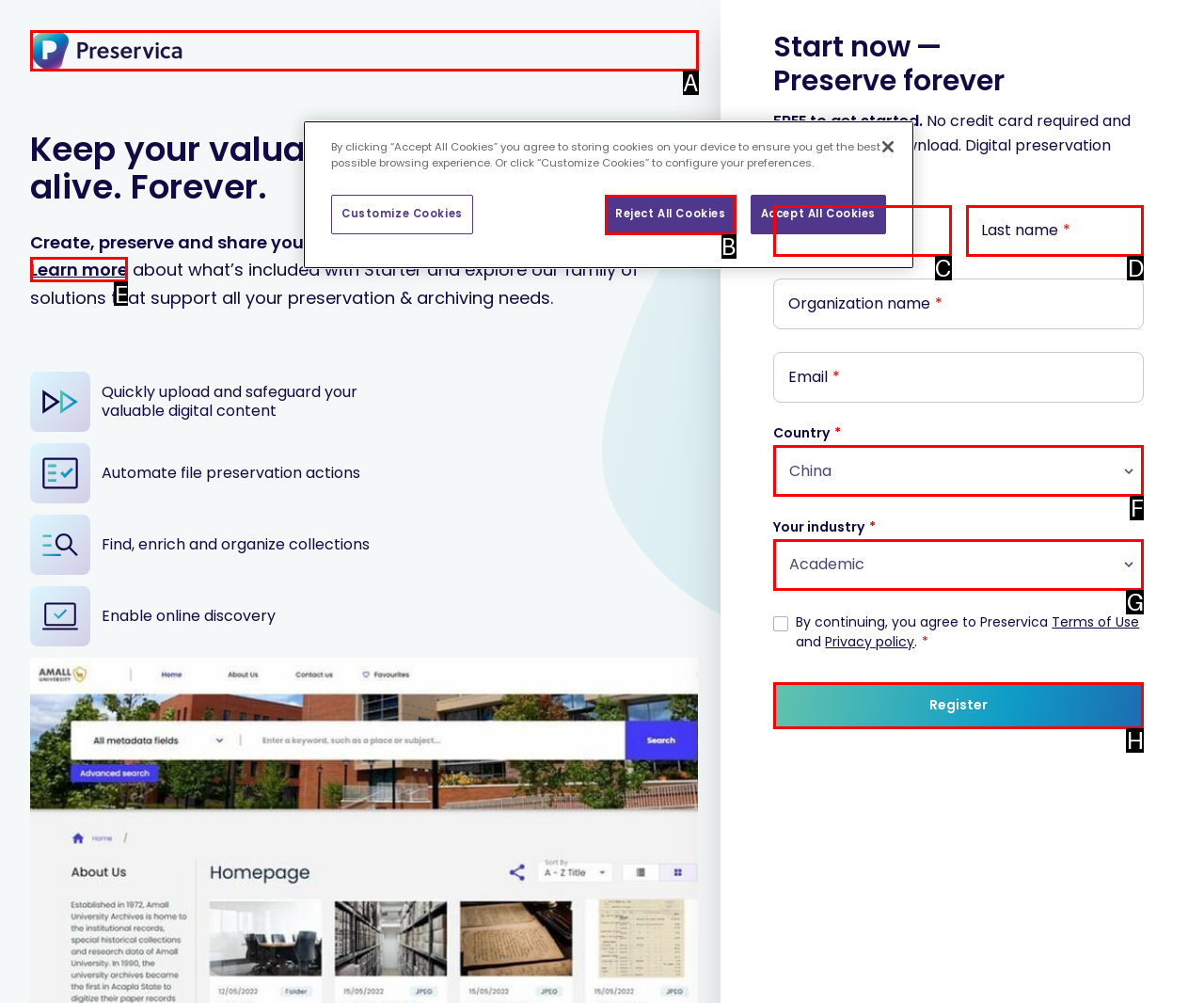Find the HTML element to click in order to complete this task: Learn more about digital collection
Answer with the letter of the correct option.

E